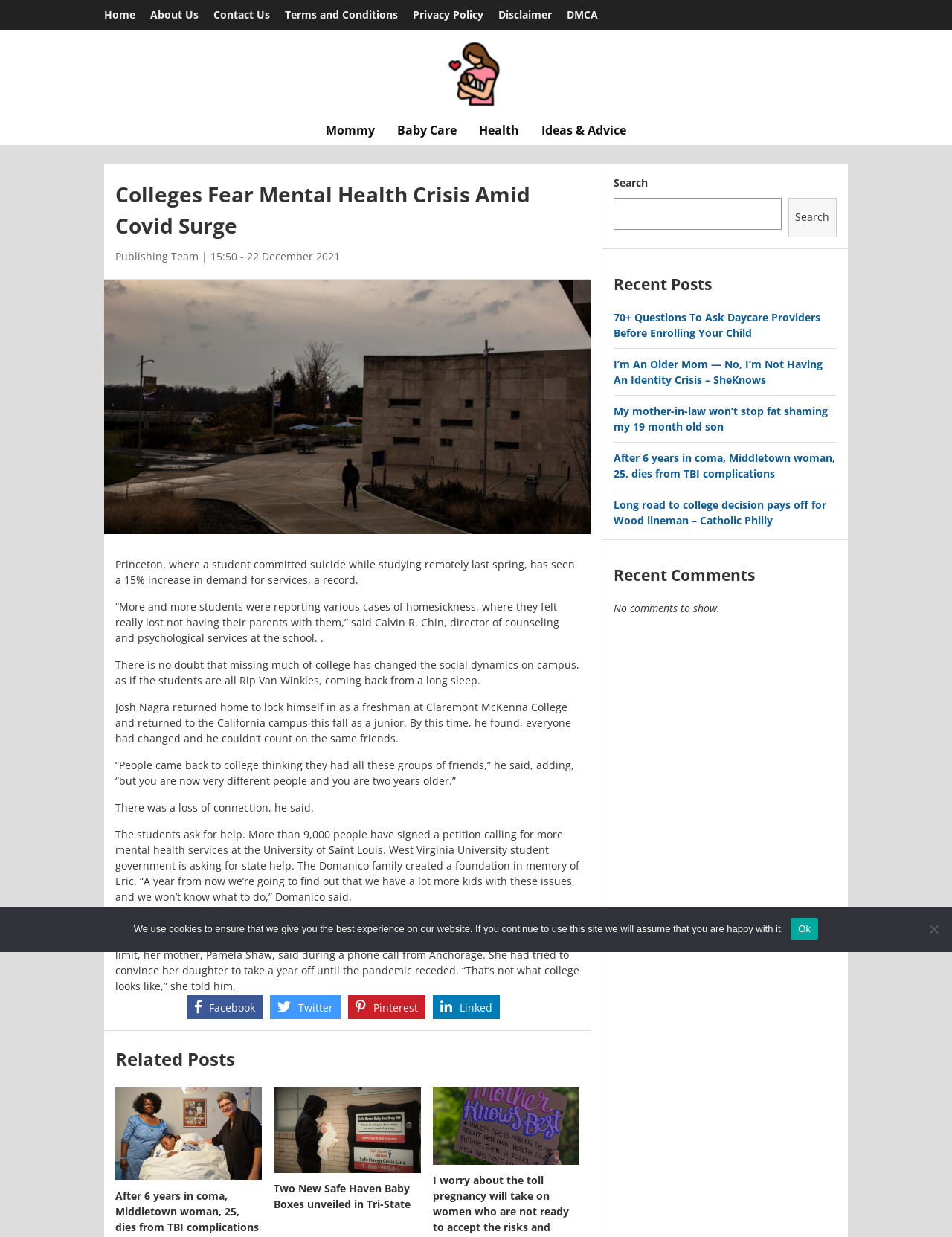Find the coordinates for the bounding box of the element with this description: "Pinterest".

[0.366, 0.805, 0.447, 0.824]